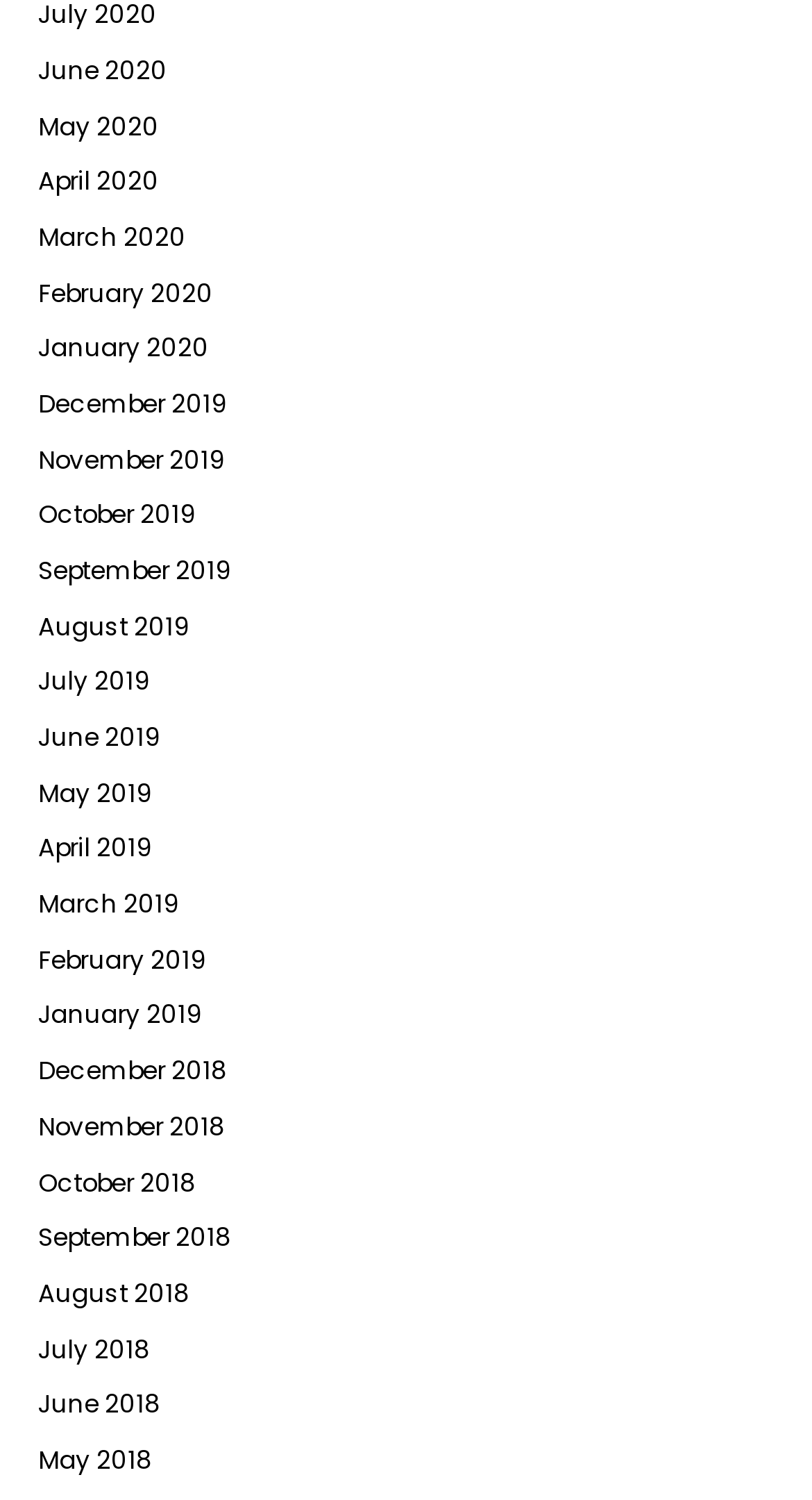Determine the bounding box coordinates for the UI element described. Format the coordinates as (top-left x, top-left y, bottom-right x, bottom-right y) and ensure all values are between 0 and 1. Element description: May 2020

[0.047, 0.073, 0.195, 0.095]